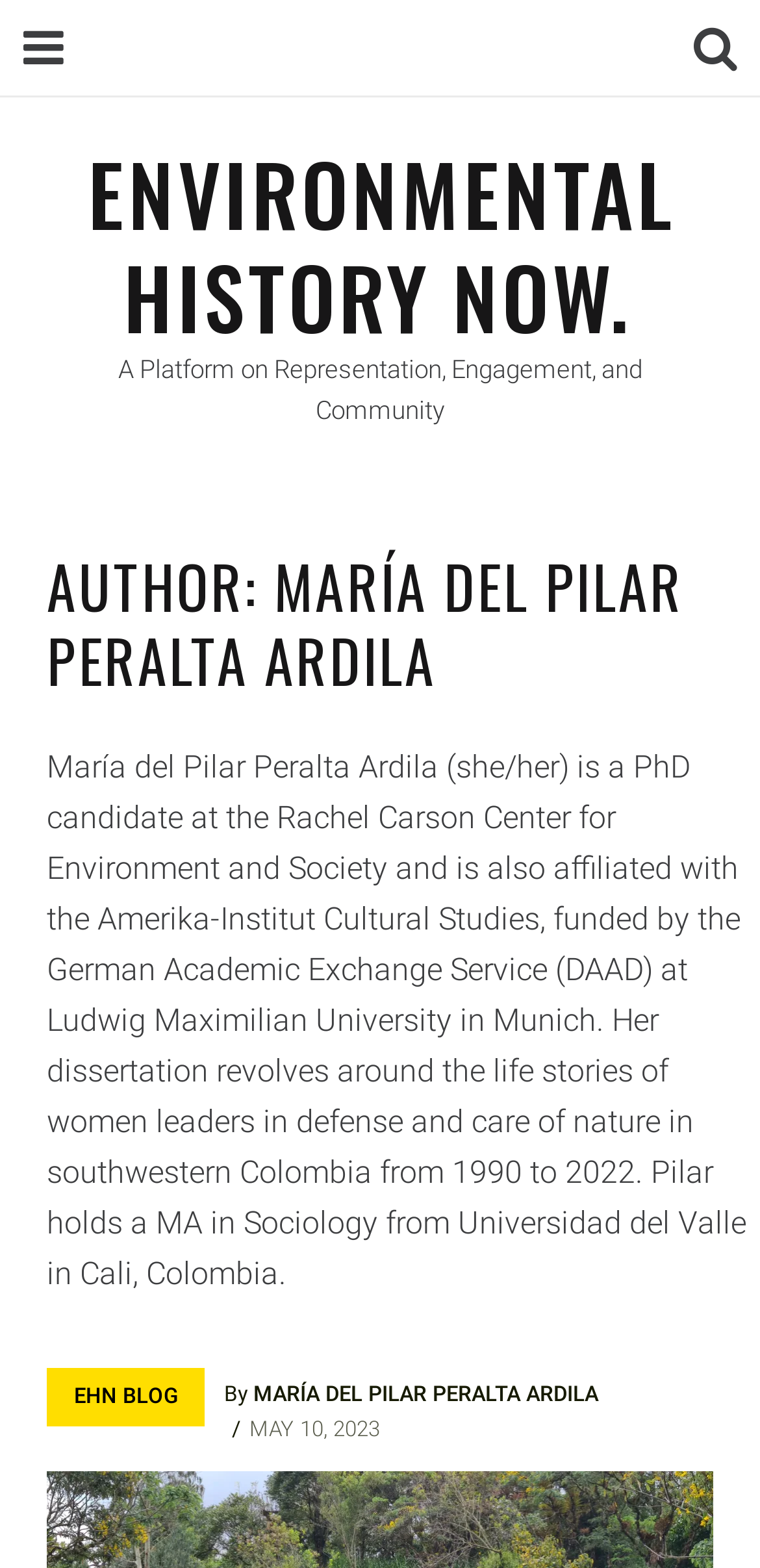Please determine the bounding box coordinates of the area that needs to be clicked to complete this task: 'read María del Pilar Peralta Ardila's biography'. The coordinates must be four float numbers between 0 and 1, formatted as [left, top, right, bottom].

[0.062, 0.477, 0.982, 0.824]